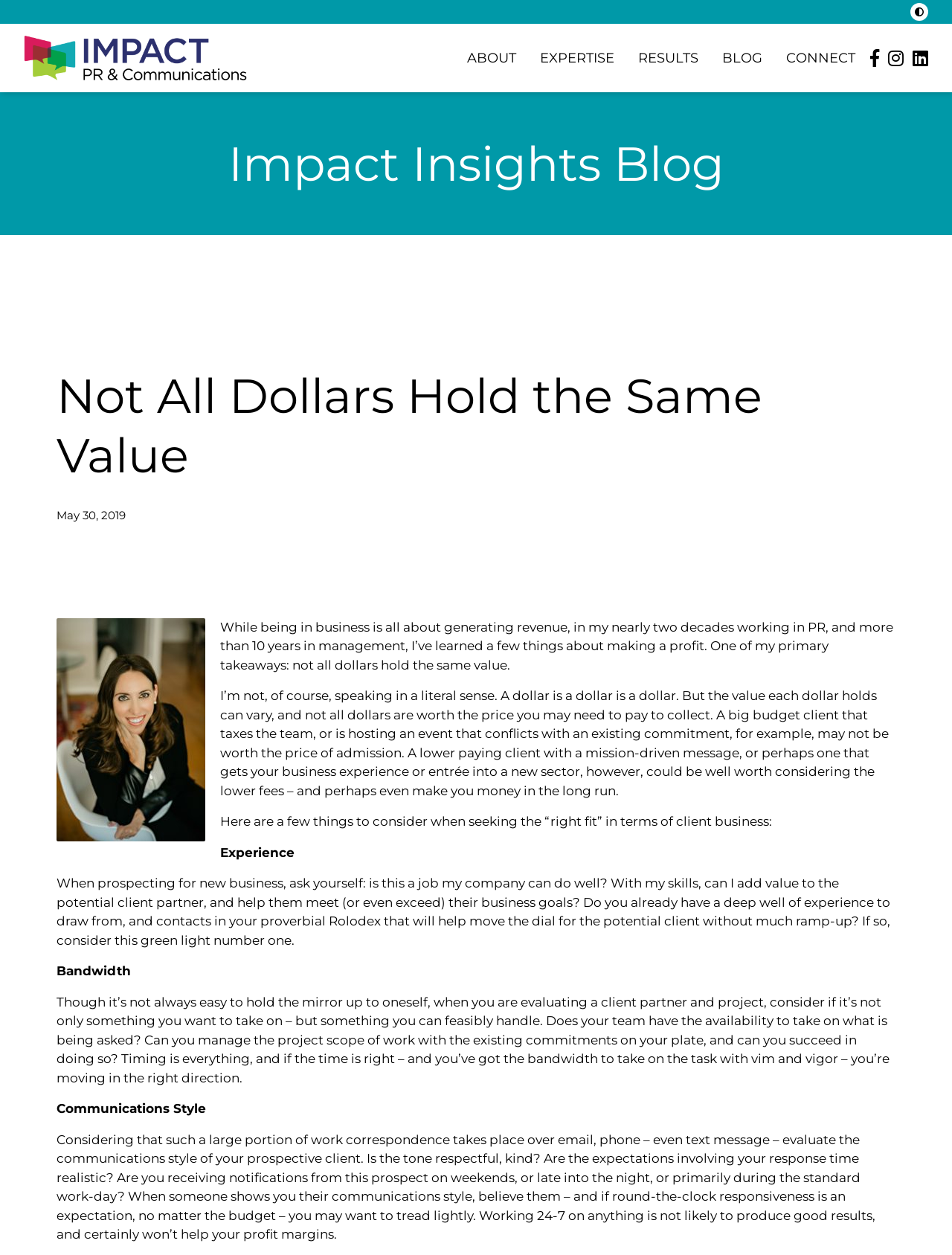Provide the bounding box coordinates, formatted as (top-left x, top-left y, bottom-right x, bottom-right y), with all values being floating point numbers between 0 and 1. Identify the bounding box of the UI element that matches the description: Connect

[0.826, 0.03, 0.898, 0.062]